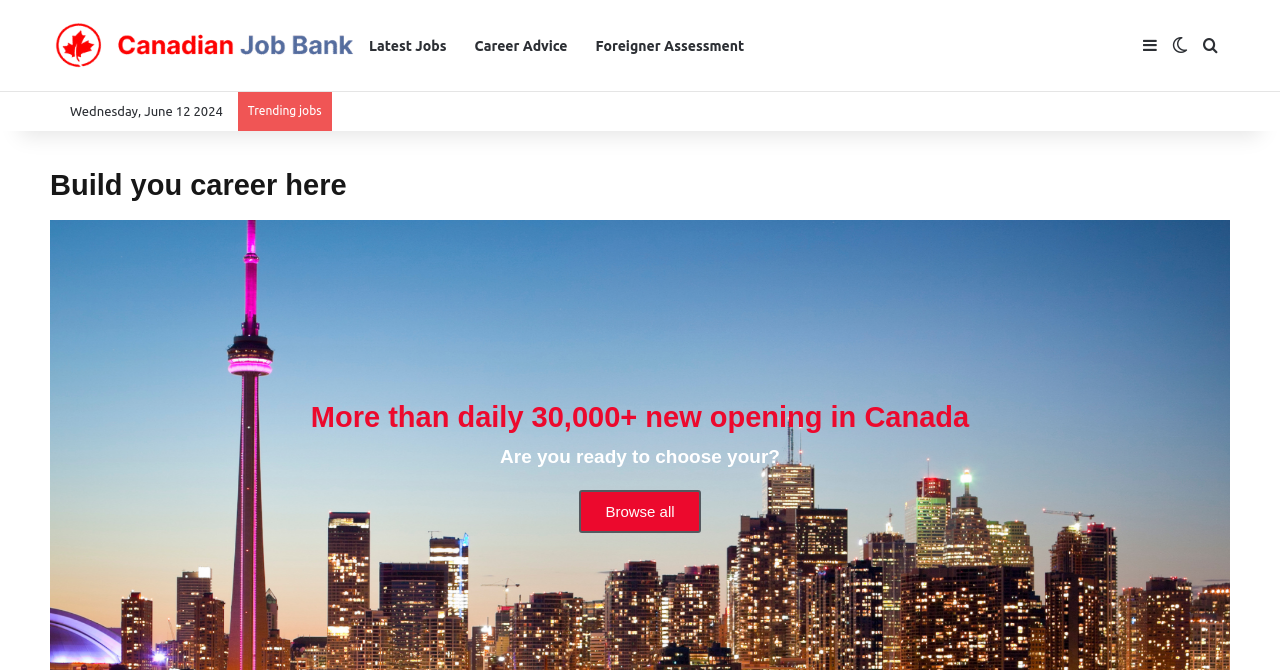Please specify the bounding box coordinates of the element that should be clicked to execute the given instruction: 'Browse all jobs'. Ensure the coordinates are four float numbers between 0 and 1, expressed as [left, top, right, bottom].

[0.453, 0.732, 0.547, 0.796]